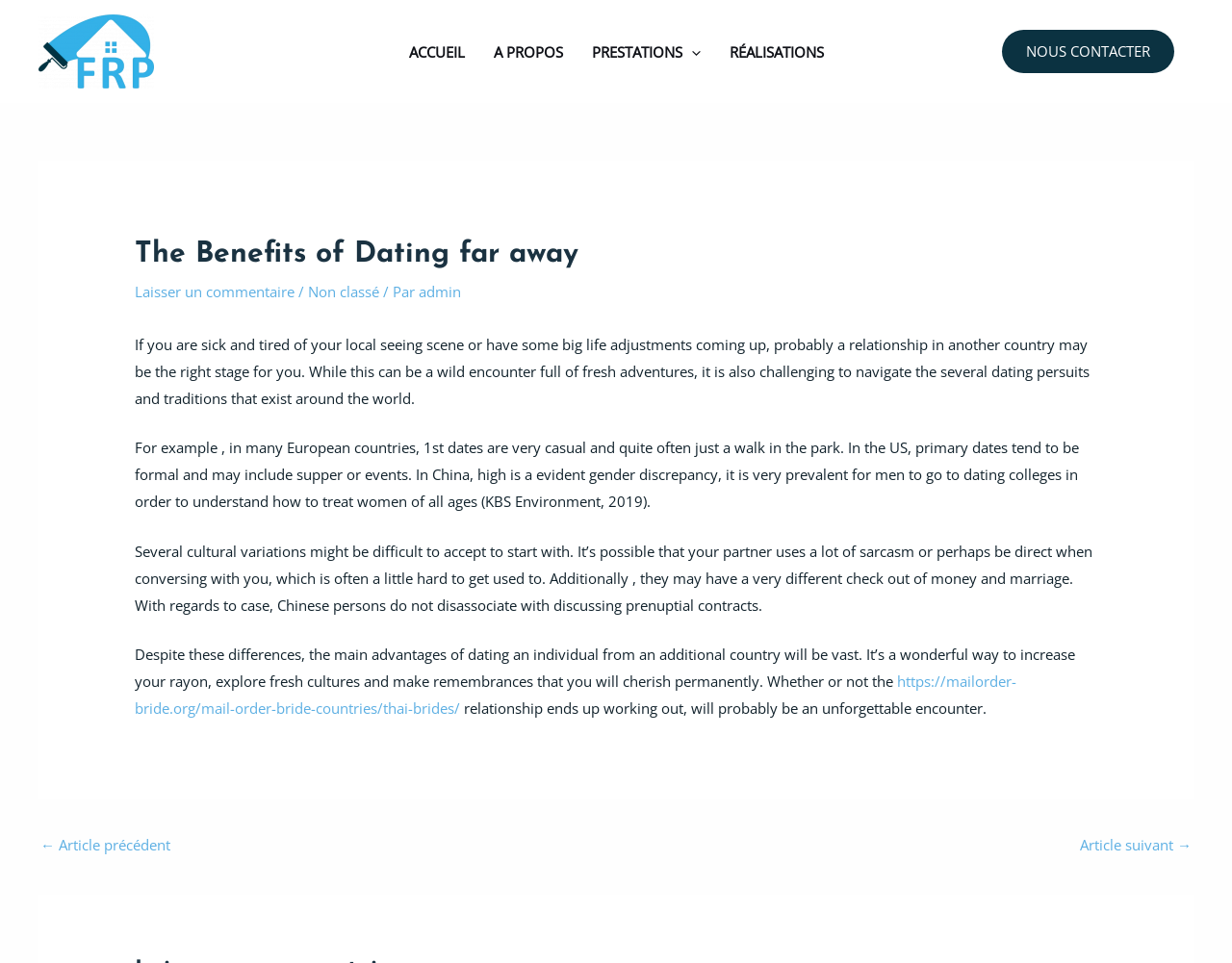Use a single word or phrase to answer the question: What is the purpose of dating colleges in China?

To learn how to treat women